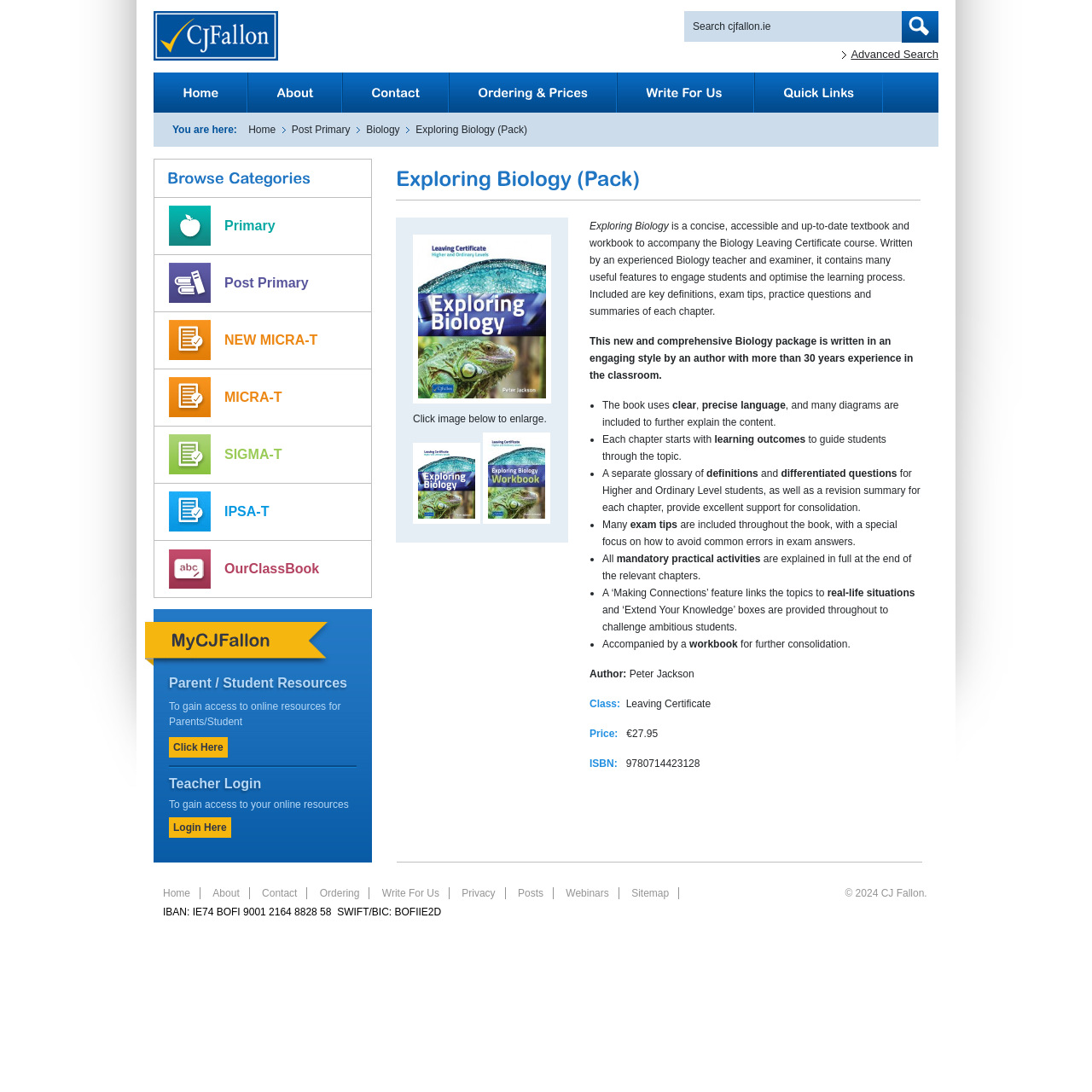Generate a thorough explanation of the webpage's elements.

The webpage is about CJ Fallon, Ireland's foremost educational publishers. At the top, there is a navigation bar with links to "CJFallon", "Home", "About", "Contact", "Ordering & Prices", "Write For Us", and "Quick Links". Below the navigation bar, there is a search bar with a "Search" button and an "Advanced Search" link.

On the left side of the page, there is a vertical menu with links to "Primary", "Post Primary", "NEW MICRA-T", "MICRA-T", "SIGMA-T", "IPSA-T", and "OurClassBook". Below this menu, there is a section titled "MyCJFallon" with links to "Parent / Student Resources" and "Teacher Login".

The main content of the page is about "Exploring Biology (Pack)", a textbook and workbook for the Biology Leaving Certificate course. There is a large image of the book cover, and below it, there is a description of the book, highlighting its features, such as clear language, diagrams, learning outcomes, and differentiated questions for Higher and Ordinary Level students. The description is divided into sections with bullet points, making it easy to read and understand.

At the bottom of the page, there are more links to "Exploring Biology (Pack)" and an image of the book with a caption "Click image below to enlarge."